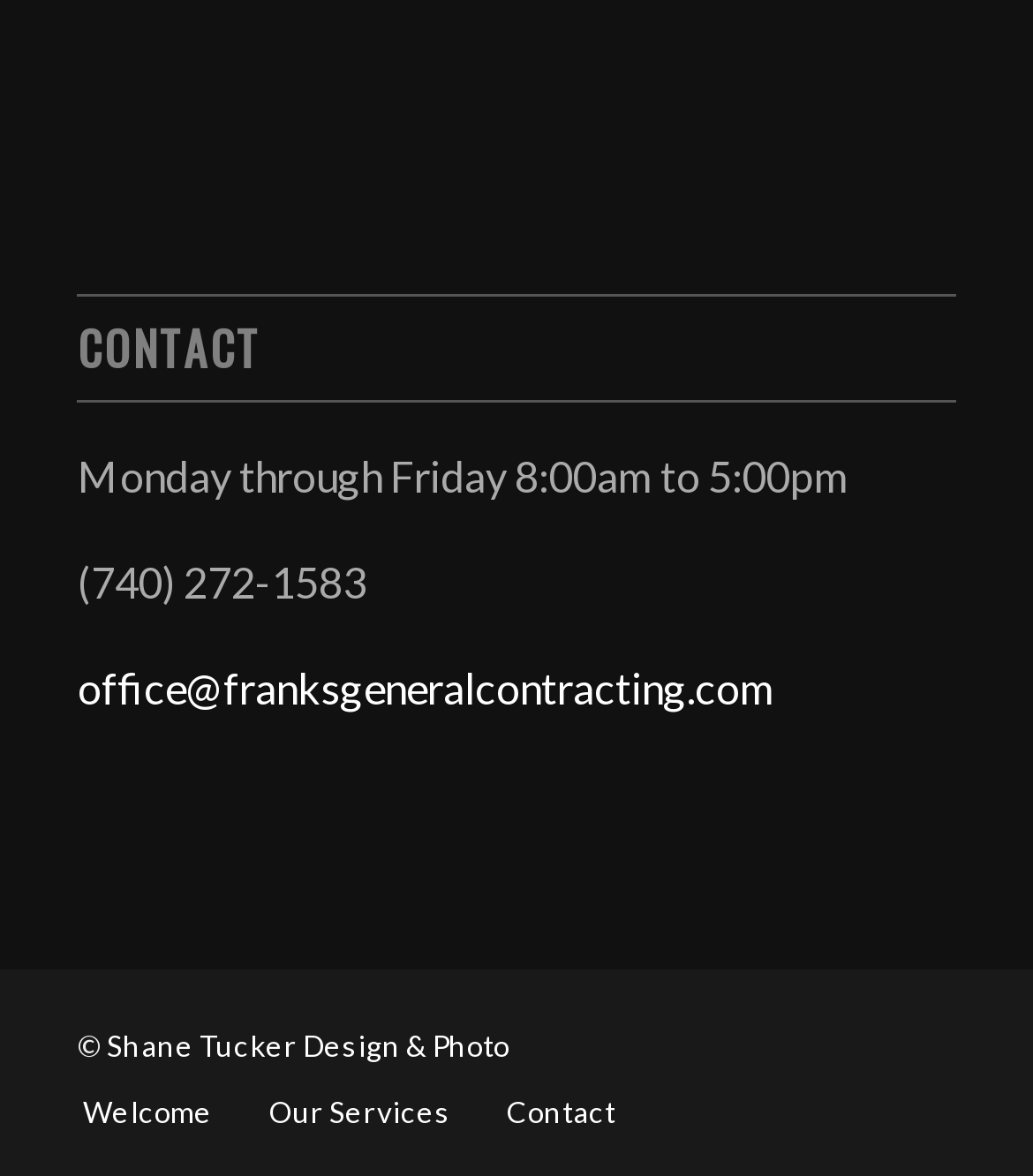Provide your answer to the question using just one word or phrase: What is the email address?

office@franksgeneralcontracting.com